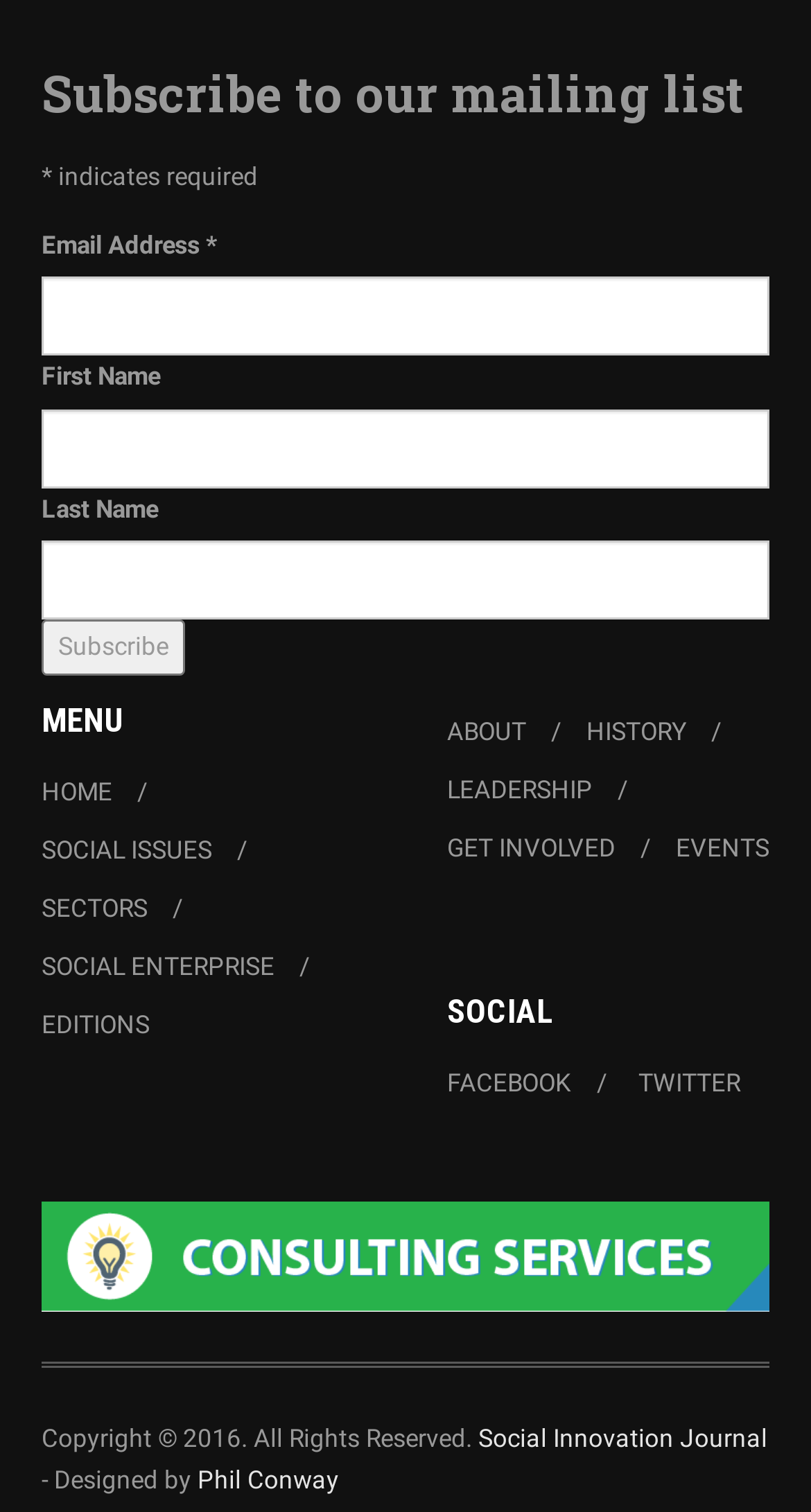Pinpoint the bounding box coordinates of the clickable area necessary to execute the following instruction: "Go to HOME". The coordinates should be given as four float numbers between 0 and 1, namely [left, top, right, bottom].

[0.051, 0.506, 0.138, 0.541]